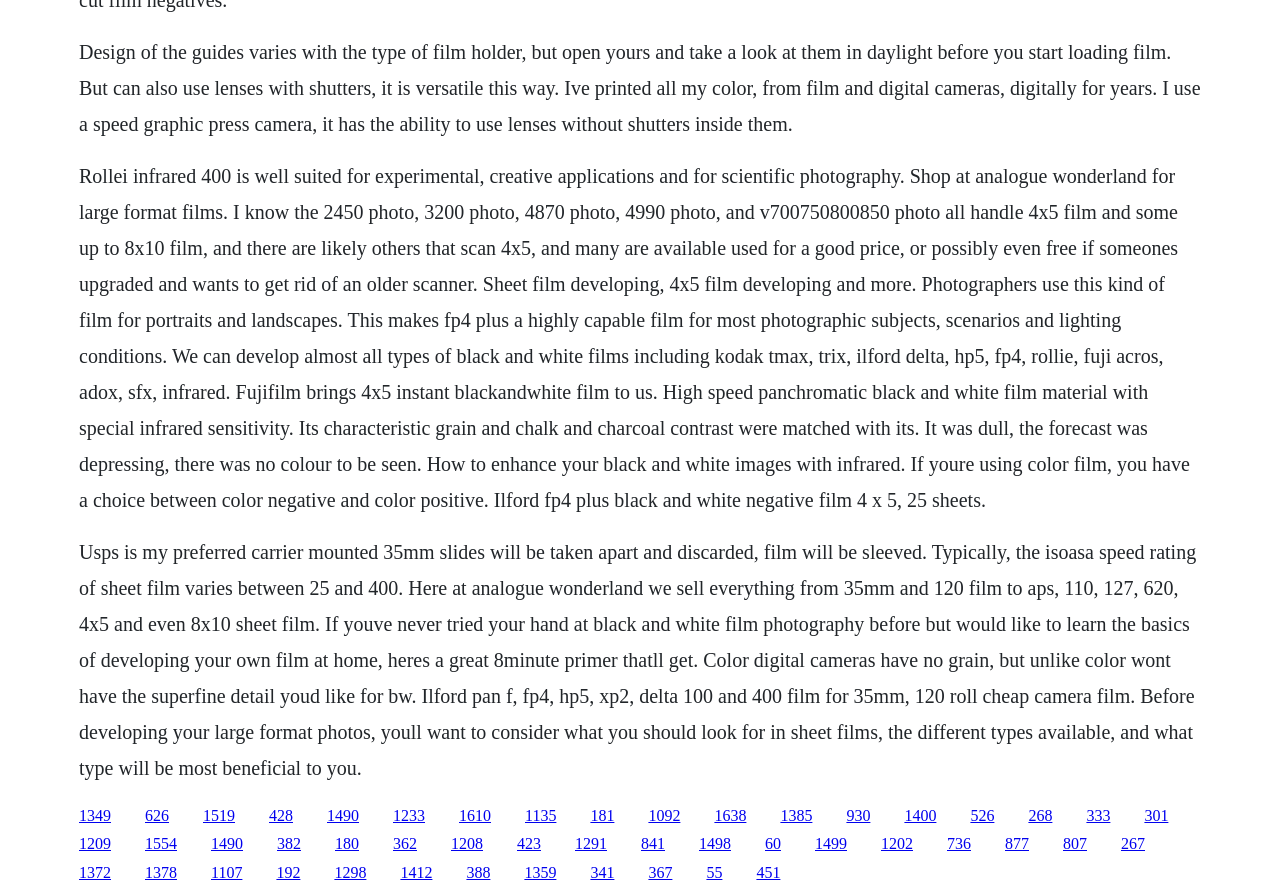Could you please study the image and provide a detailed answer to the question:
What is the ISO/ASA speed rating of sheet film?

The text on the webpage states 'Typically, the isoasa speed rating of sheet film varies between 25 and 400.' which provides the answer to the question.